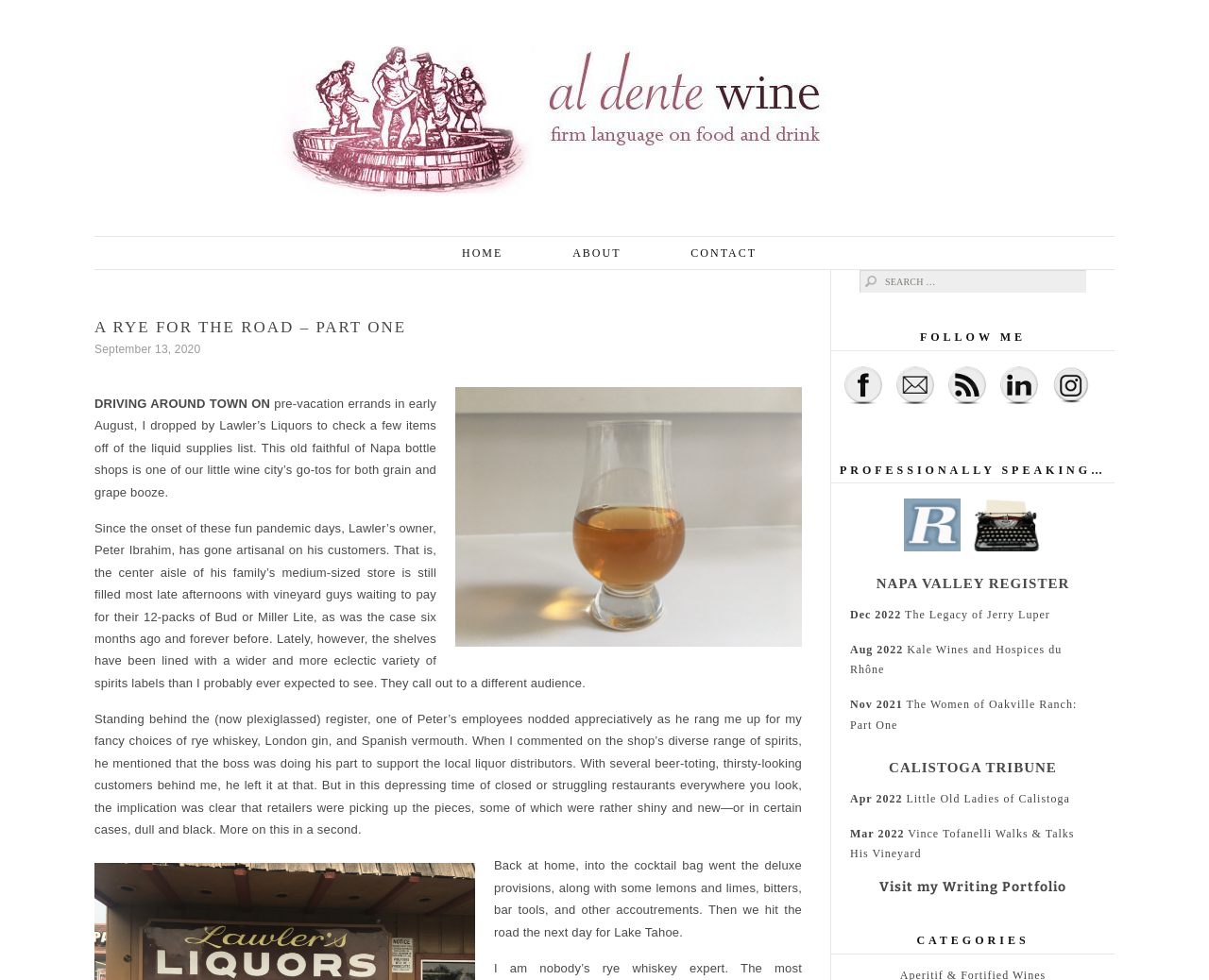What is the date of the article?
From the image, provide a succinct answer in one word or a short phrase.

September 13, 2020